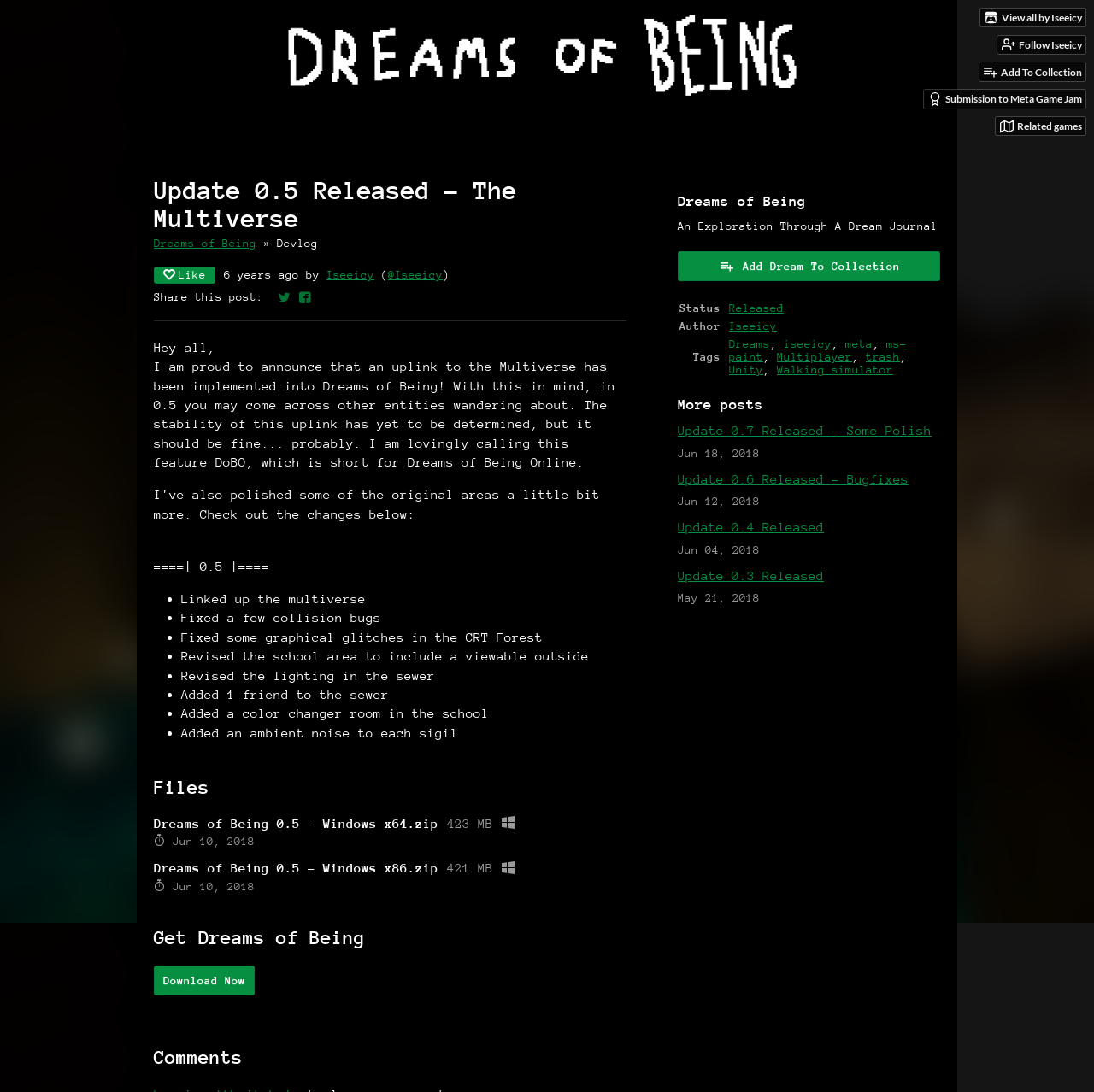Use a single word or phrase to answer the following:
What is the size of the Windows x64 zip file?

423 MB